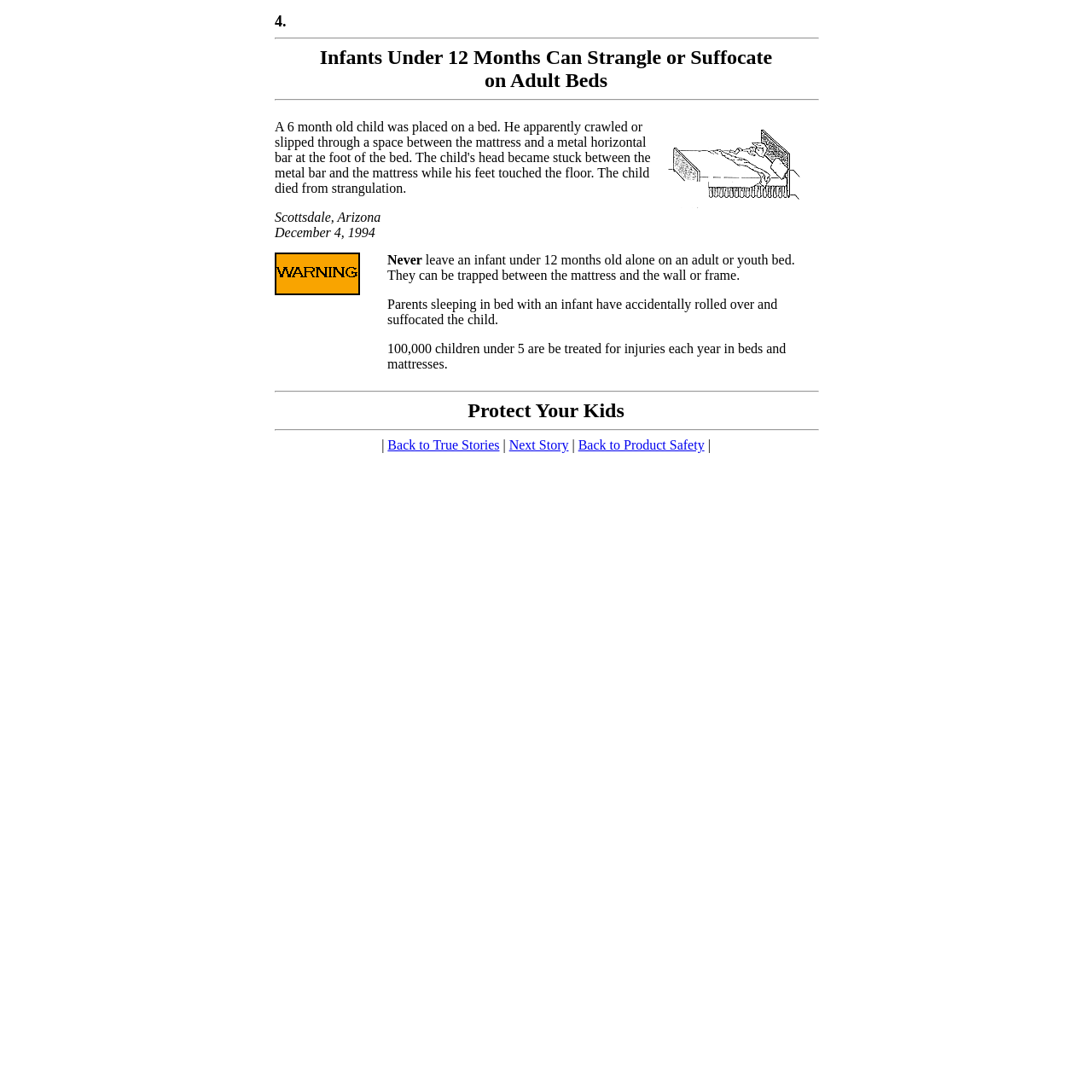Provide a thorough description of this webpage.

The webpage is about Bill Kitzes' true stories, specifically focusing on infant safety. At the top, there is a title "4. Infants Under 12 Months Can Strangle or Suffocate on Adult Beds" followed by a horizontal separator line. Below the title, there is a brief text "on Adult Beds".

The main content is divided into three sections, each with a table layout. The first section tells a tragic story of a 6-month-old child who died from strangulation after getting stuck between a mattress and a metal bar at the foot of a bed. This story is accompanied by an image on the right side.

The second section has another image on the left side, and a text on the right side warning parents about the dangers of leaving infants under 12 months old alone on an adult or youth bed. The text also provides some alarming statistics about child injuries and fatalities related to beds and mattresses.

The third section has a navigation menu with links to "Protect Your Kids", "Back to True Stories", "Next Story", and "Back to Product Safety". These links are separated by vertical lines and are positioned horizontally across the section.